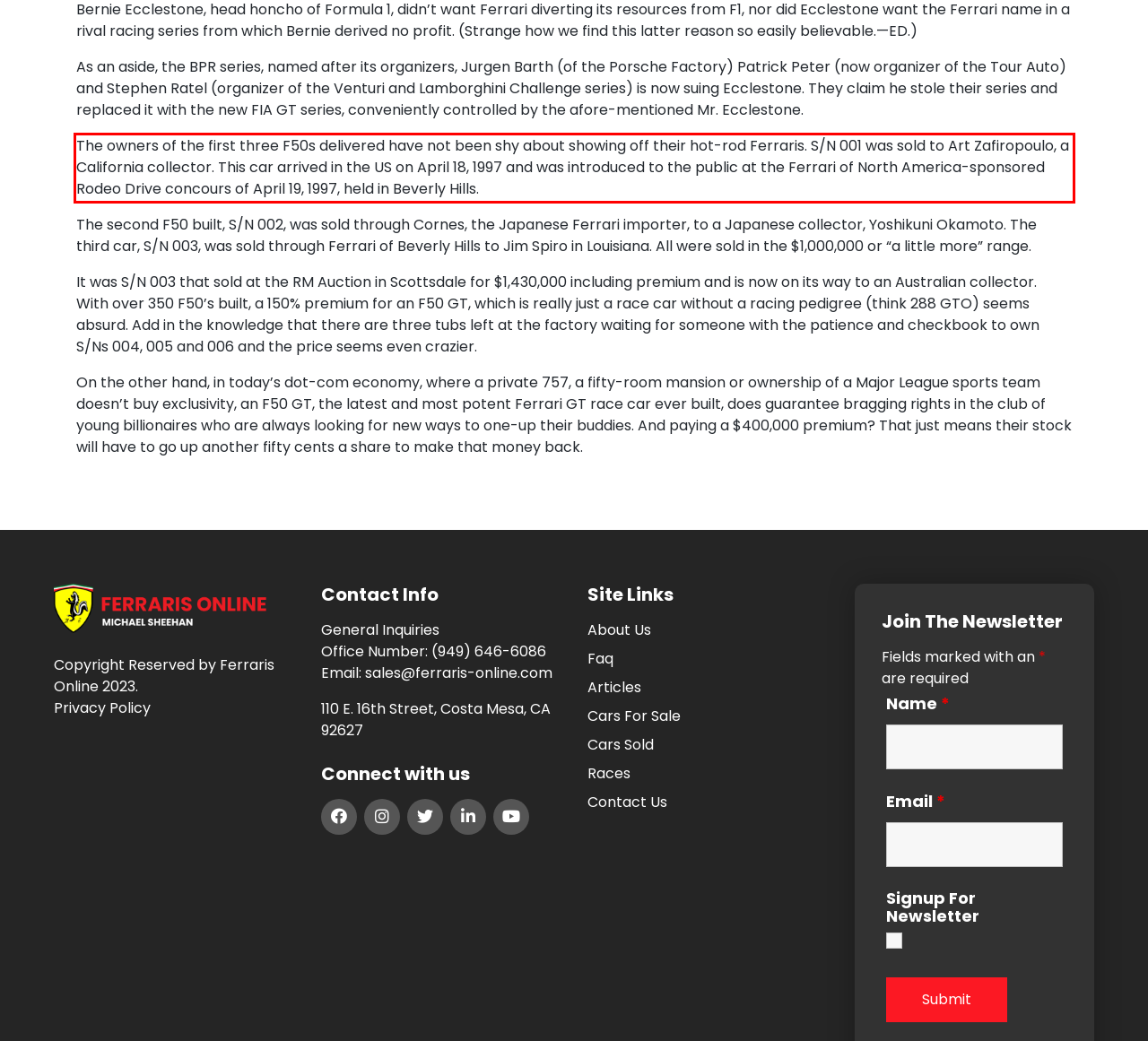Given a screenshot of a webpage, identify the red bounding box and perform OCR to recognize the text within that box.

The owners of the first three F50s delivered have not been shy about showing off their hot-rod Ferraris. S/N 001 was sold to Art Zafiropoulo, a California collector. This car arrived in the US on April 18, 1997 and was introduced to the public at the Ferrari of North America-sponsored Rodeo Drive concours of April 19, 1997, held in Beverly Hills.